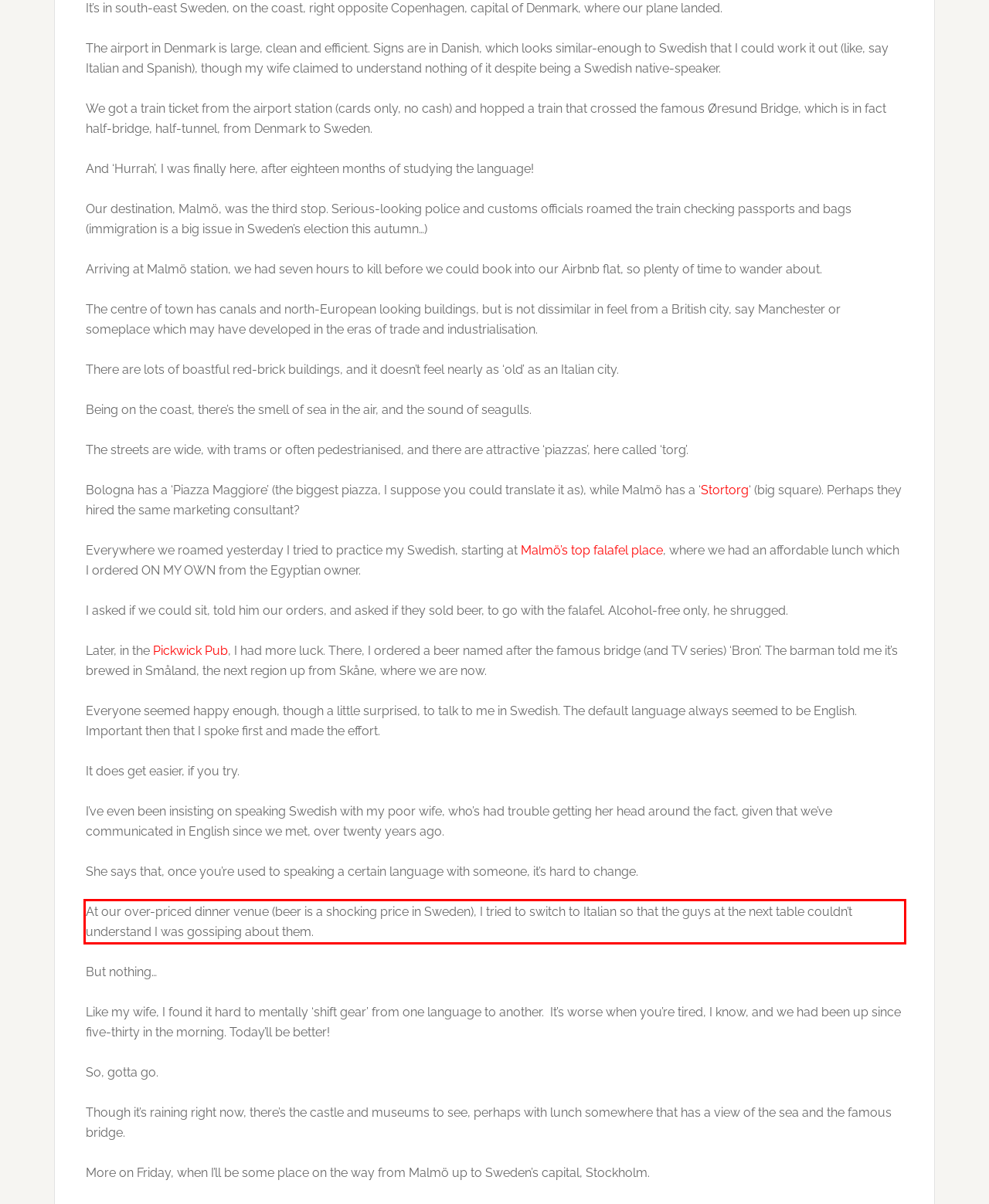Within the screenshot of the webpage, locate the red bounding box and use OCR to identify and provide the text content inside it.

At our over-priced dinner venue (beer is a shocking price in Sweden), I tried to switch to Italian so that the guys at the next table couldn’t understand I was gossiping about them.